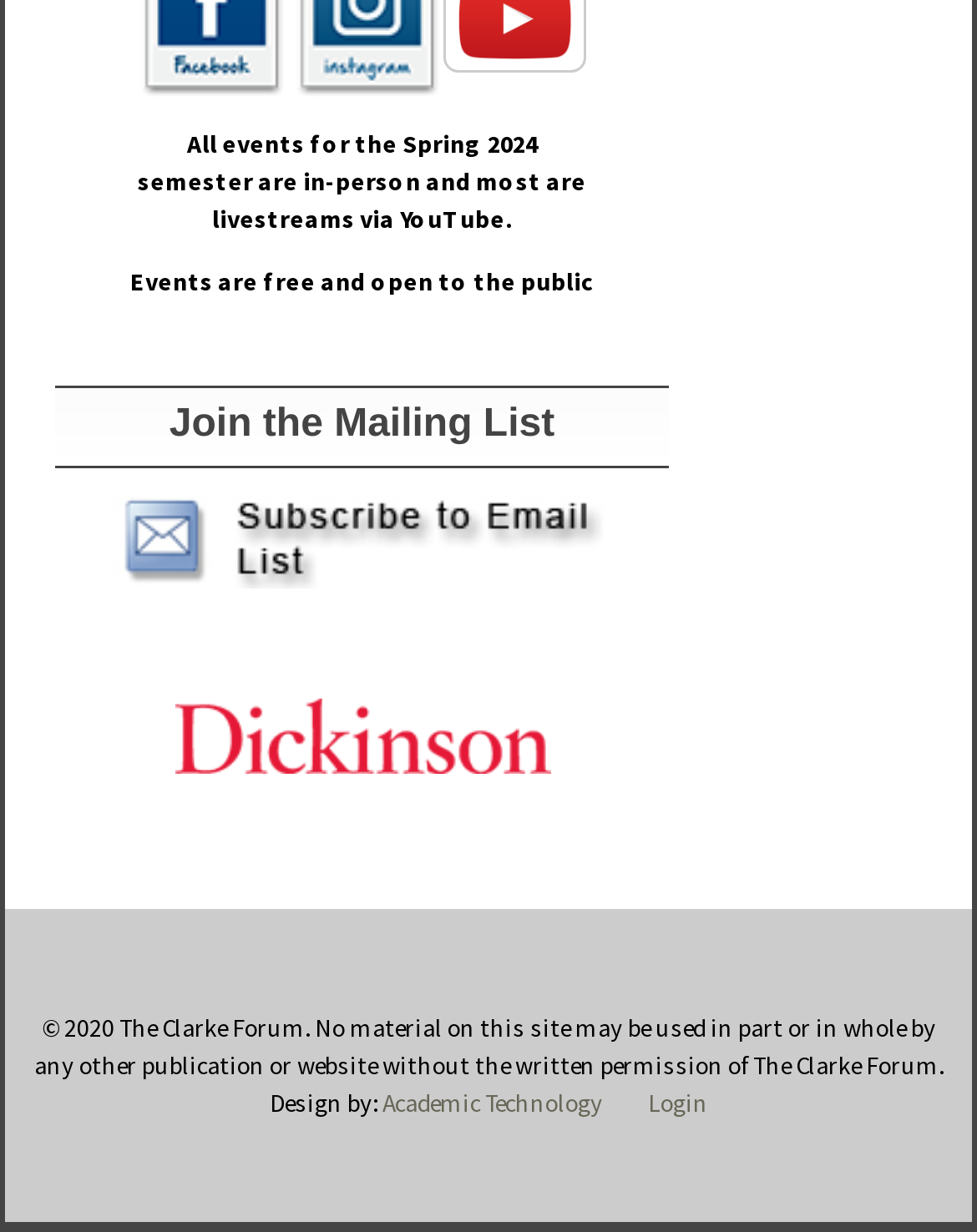Provide a thorough and detailed response to the question by examining the image: 
How can users join the mailing list?

Users can join the mailing list by clicking on the 'Email List' link, which is obtained from the link element 'Email List' with bounding box coordinates [0.114, 0.424, 0.627, 0.45] and has an associated image element 'Email List' with bounding box coordinates [0.114, 0.401, 0.627, 0.478].